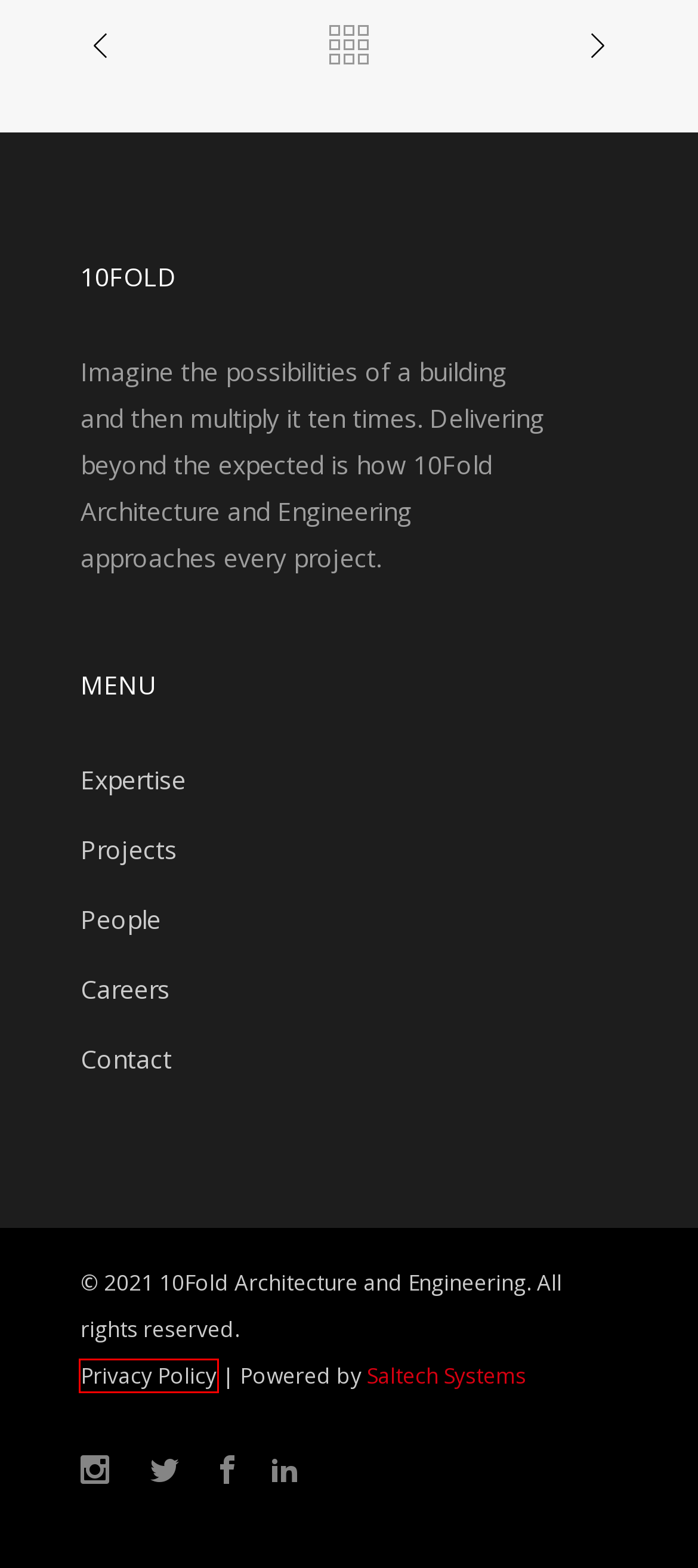Inspect the provided webpage screenshot, concentrating on the element within the red bounding box. Select the description that best represents the new webpage after you click the highlighted element. Here are the candidates:
A. Saltech Systems - Iowa Web Design, Marketing & IT Services
B. Contact - Iowa Architecture Services
C. Careers - Iowa Architecture Services
D. Meet The 10Fold Team - Iowa Architecture Services
E. Privacy Policy - Iowa Architecture Services
F. Our Expertise - Iowa Architecture Services
G. Iowa Central Community College Greehey Family Student Success Center
H. Iowa Architecture Projects - 10 Fold Architecture

E